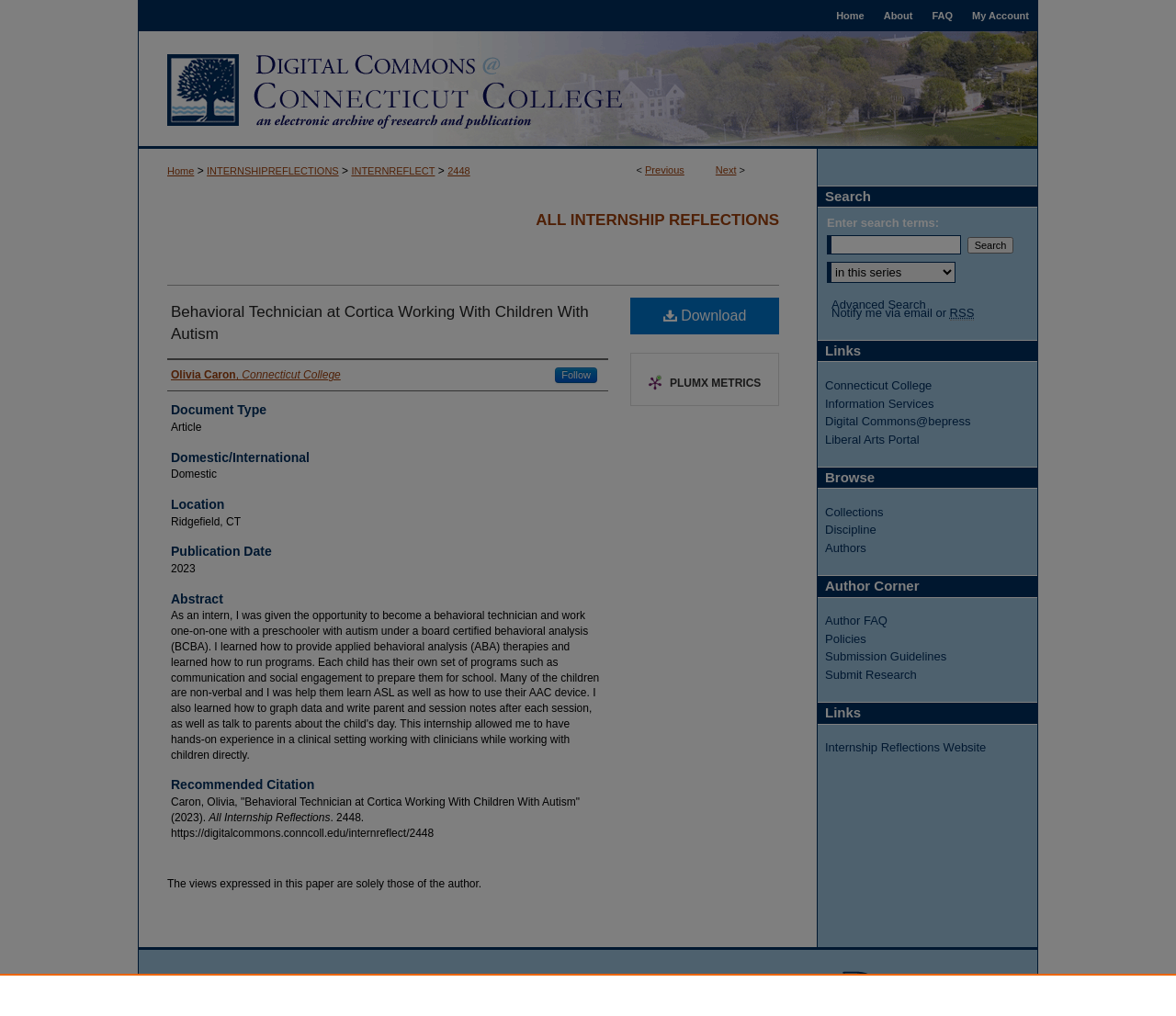Can you provide the bounding box coordinates for the element that should be clicked to implement the instruction: "Search for internship reflections"?

[0.703, 0.231, 0.817, 0.25]